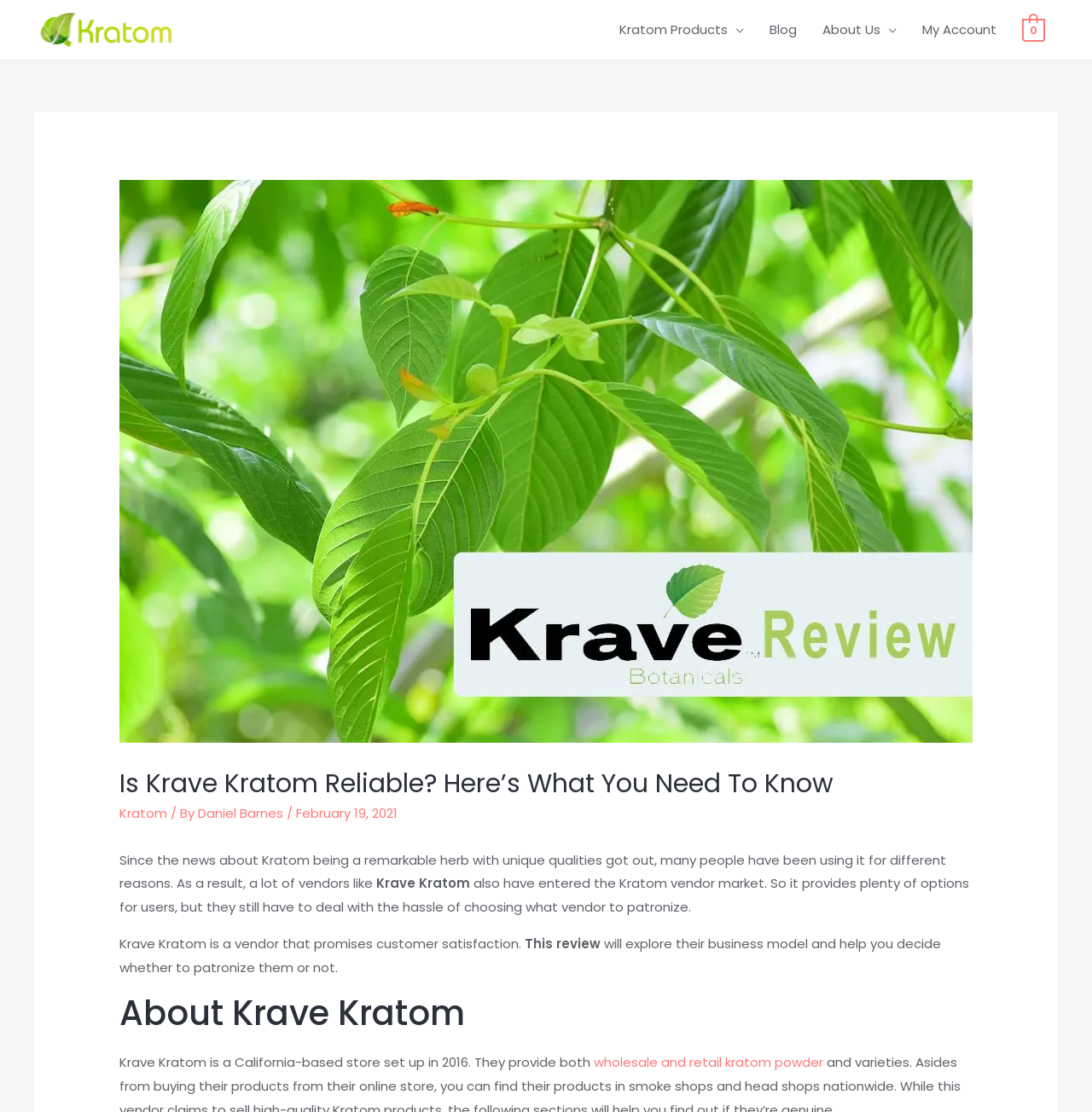Indicate the bounding box coordinates of the element that needs to be clicked to satisfy the following instruction: "Go to Q Kratom homepage". The coordinates should be four float numbers between 0 and 1, i.e., [left, top, right, bottom].

[0.031, 0.018, 0.164, 0.034]